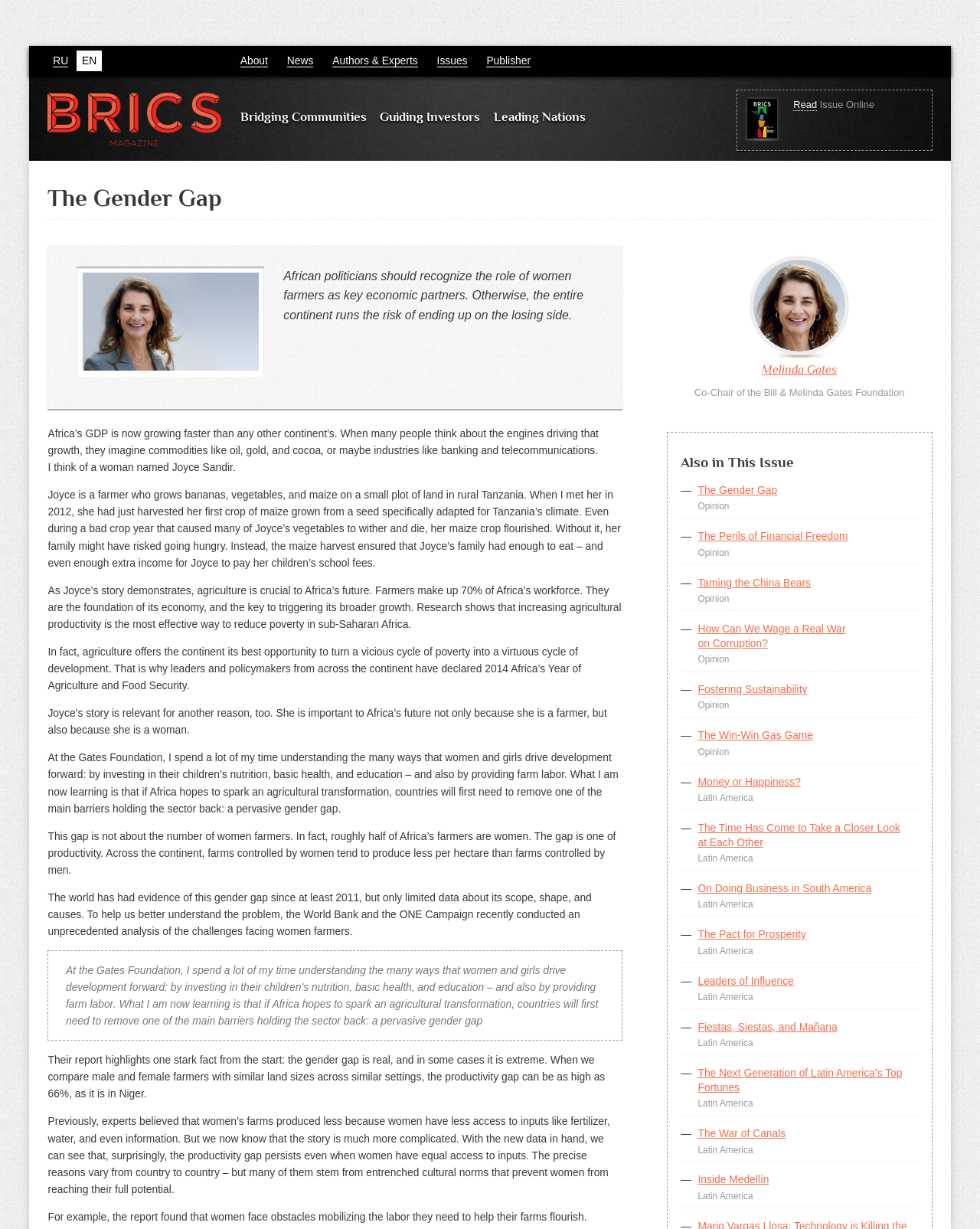What is the main issue facing women farmers in Africa?
Look at the image and answer with only one word or phrase.

Productivity gap